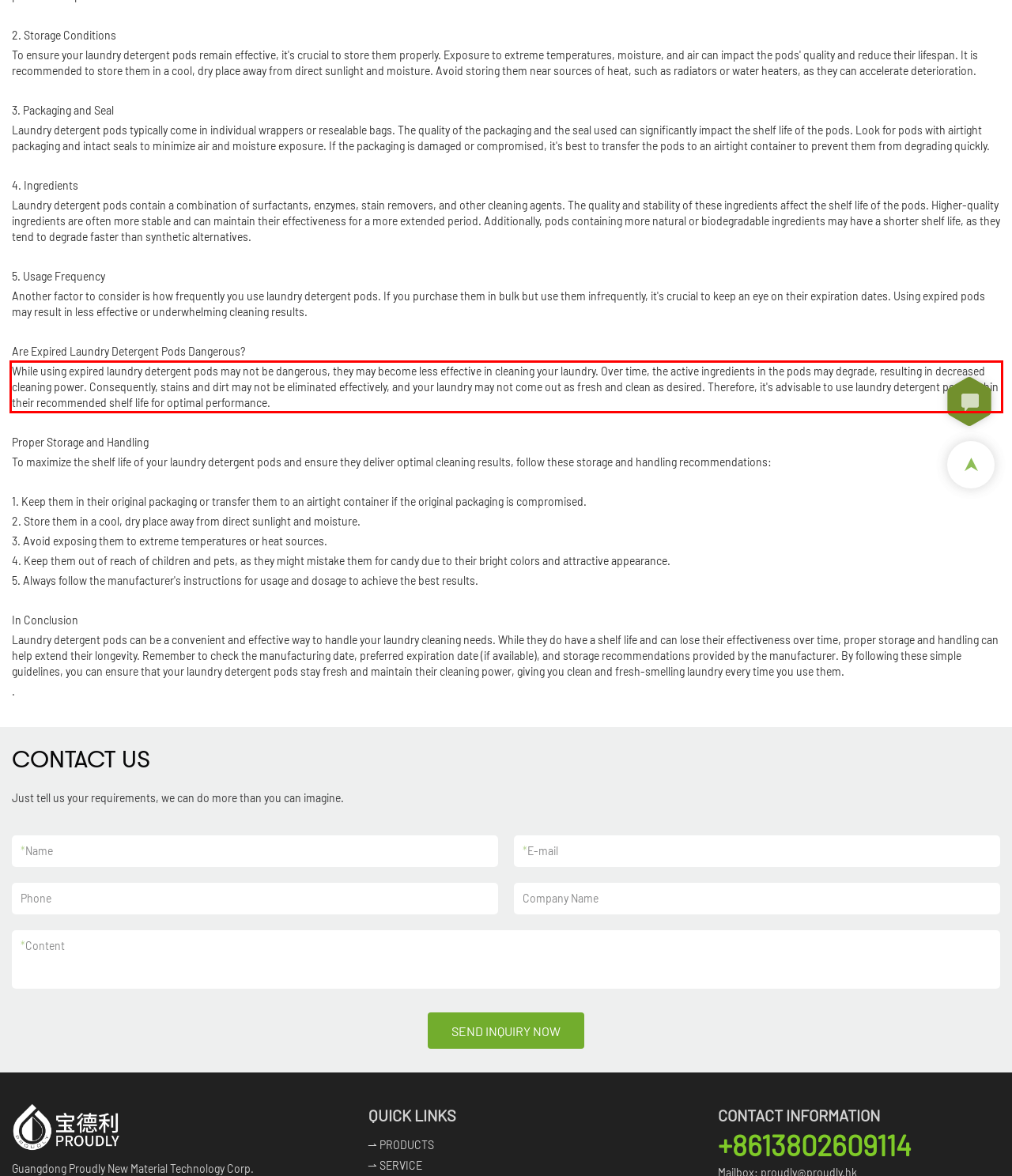The screenshot provided shows a webpage with a red bounding box. Apply OCR to the text within this red bounding box and provide the extracted content.

While using expired laundry detergent pods may not be dangerous, they may become less effective in cleaning your laundry. Over time, the active ingredients in the pods may degrade, resulting in decreased cleaning power. Consequently, stains and dirt may not be eliminated effectively, and your laundry may not come out as fresh and clean as desired. Therefore, it's advisable to use laundry detergent pods within their recommended shelf life for optimal performance.